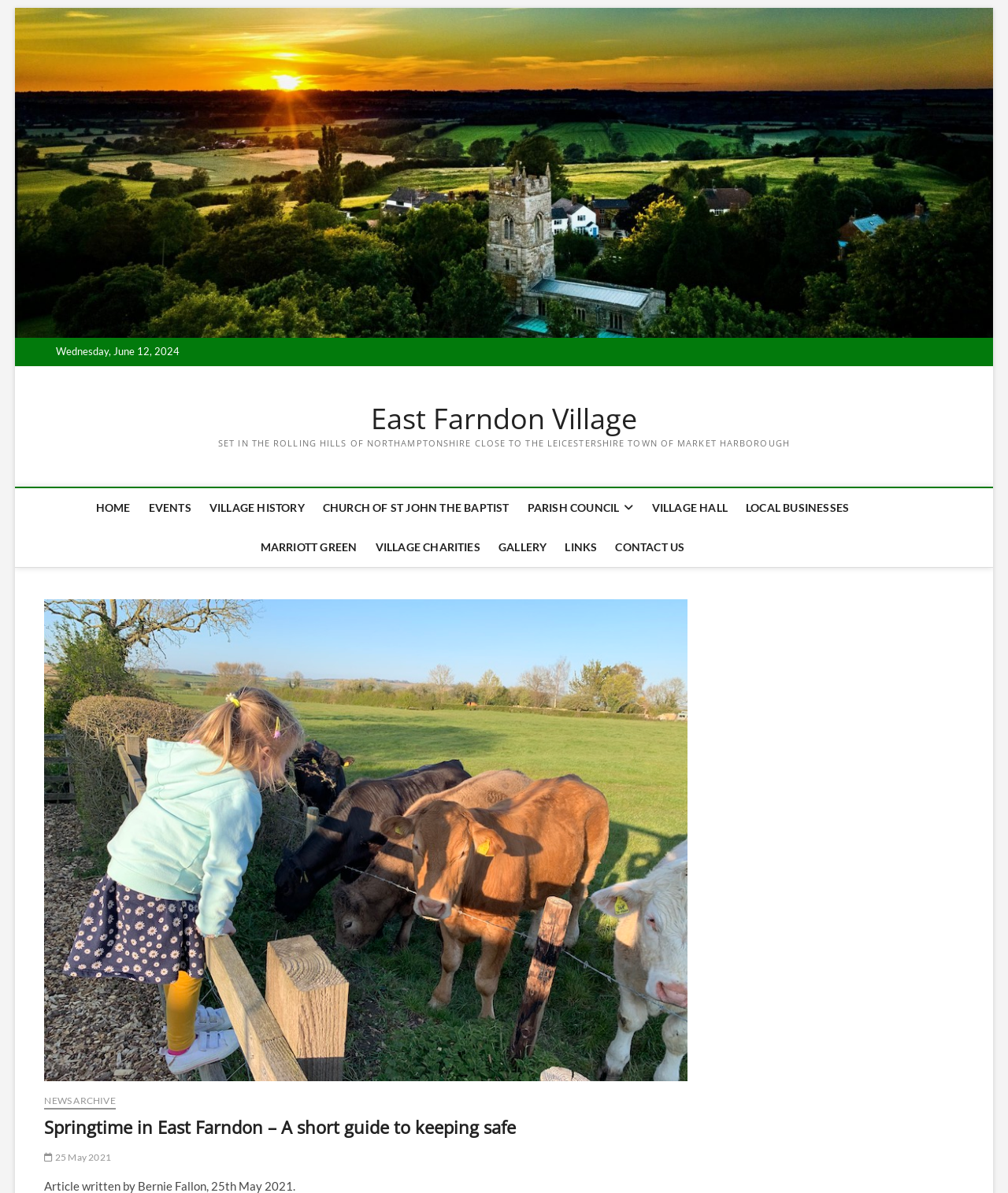Can you find the bounding box coordinates of the area I should click to execute the following instruction: "Visit the 'East Farndon Village' homepage"?

[0.052, 0.336, 0.948, 0.365]